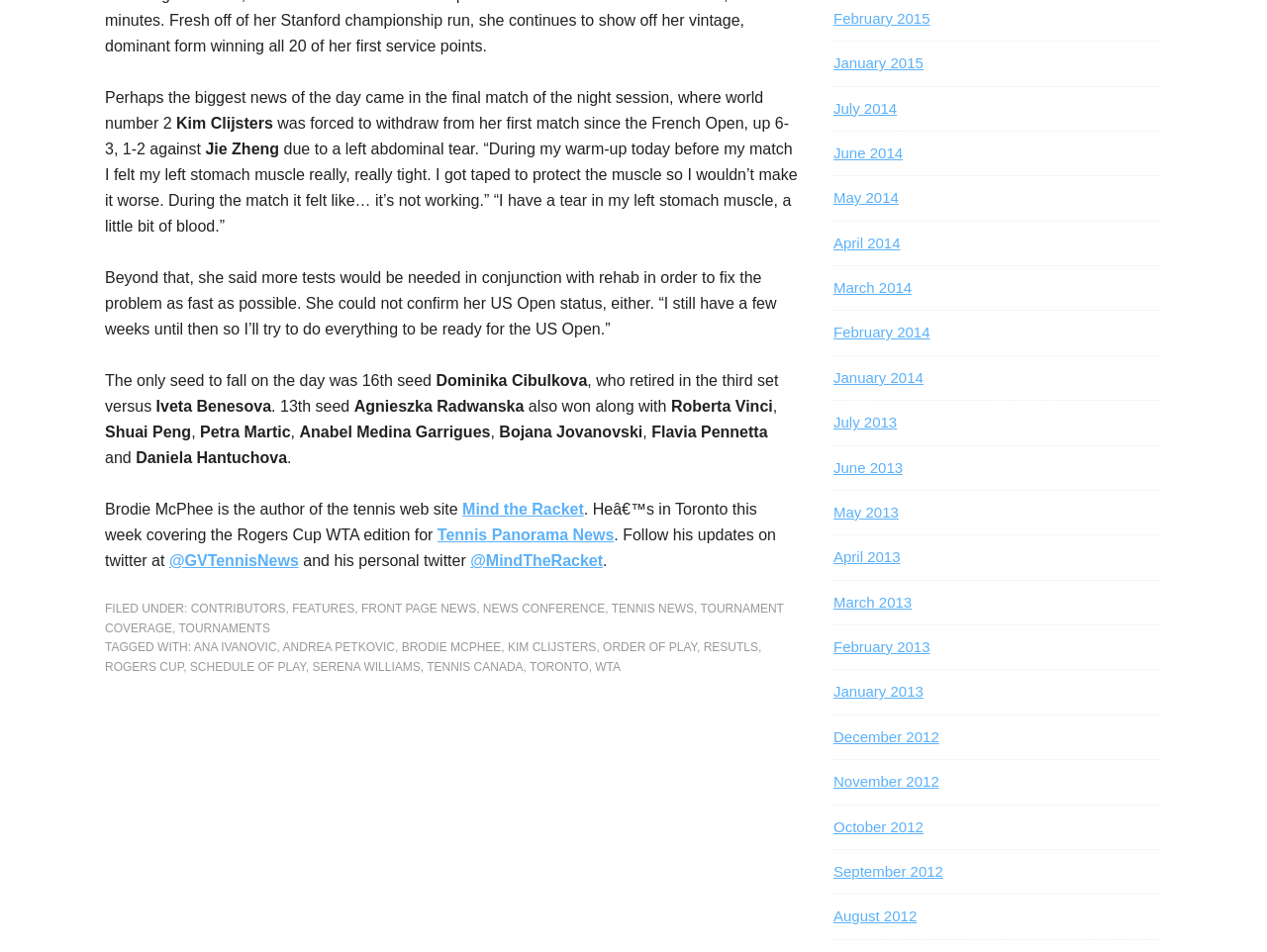What is the name of the website the author is writing for?
Provide a comprehensive and detailed answer to the question.

The answer can be found in the last paragraph of the article, where it is mentioned that 'He’s in Toronto this week covering the Rogers Cup WTA edition for Tennis Panorama News.'